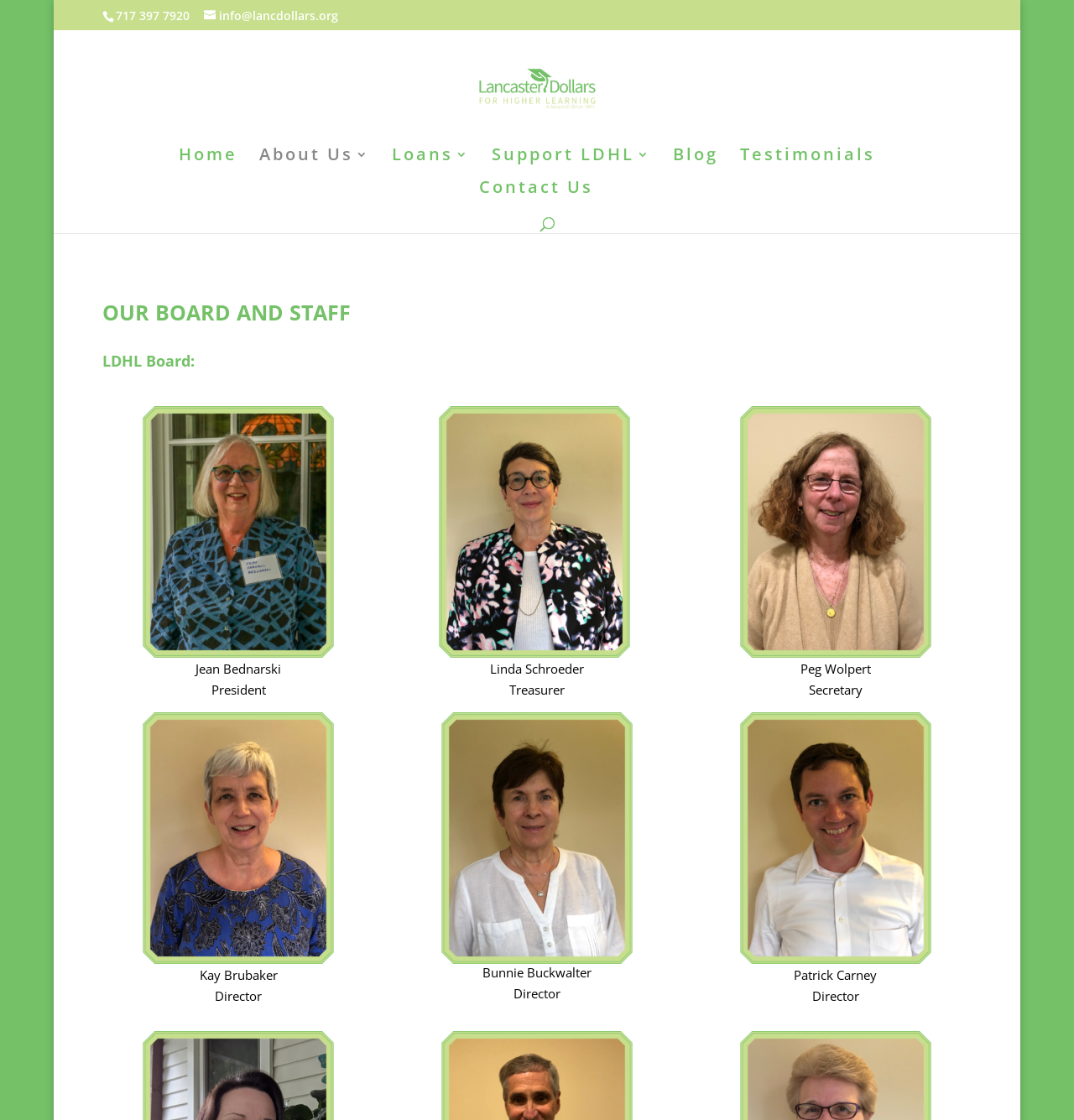Determine the bounding box coordinates of the region that needs to be clicked to achieve the task: "Visit the Home page".

[0.166, 0.133, 0.221, 0.162]